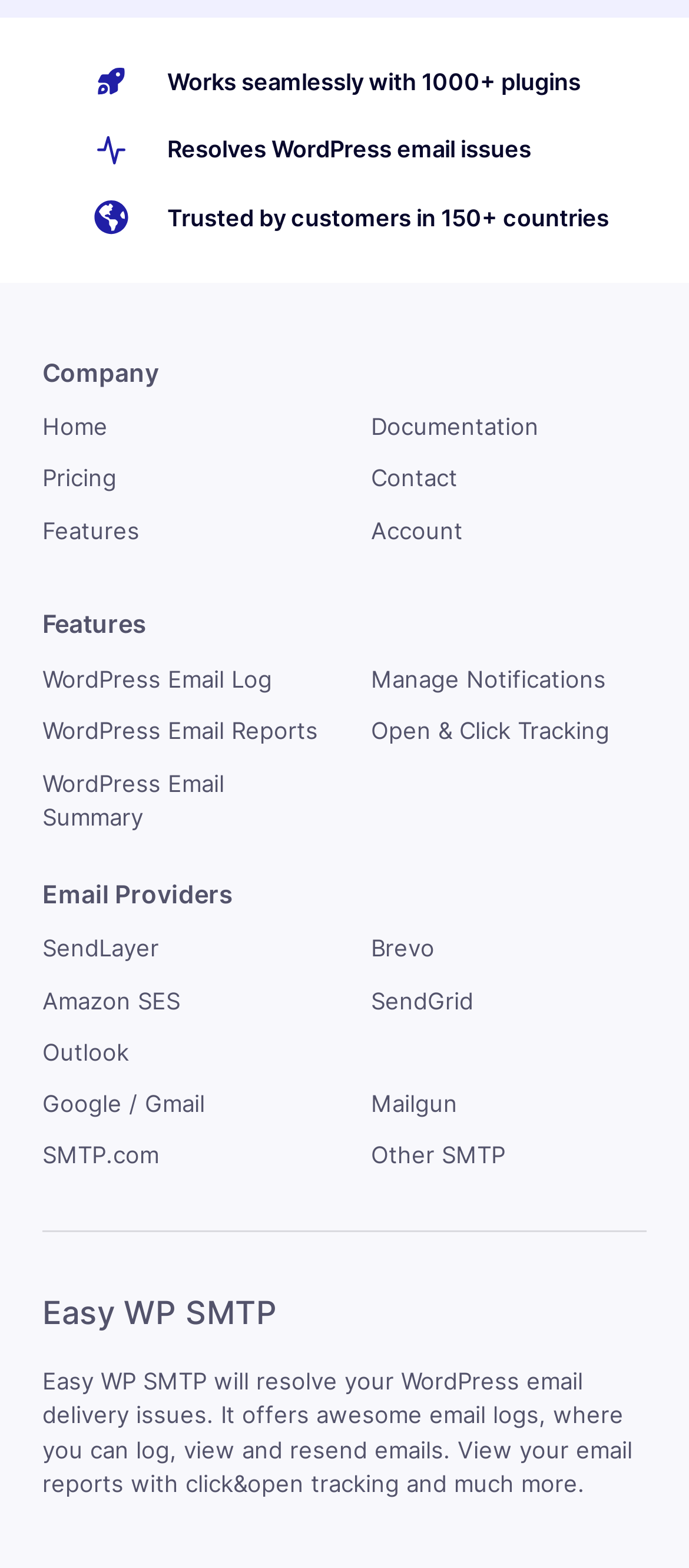Locate the bounding box coordinates of the clickable area to execute the instruction: "View features". Provide the coordinates as four float numbers between 0 and 1, represented as [left, top, right, bottom].

[0.062, 0.329, 0.203, 0.347]